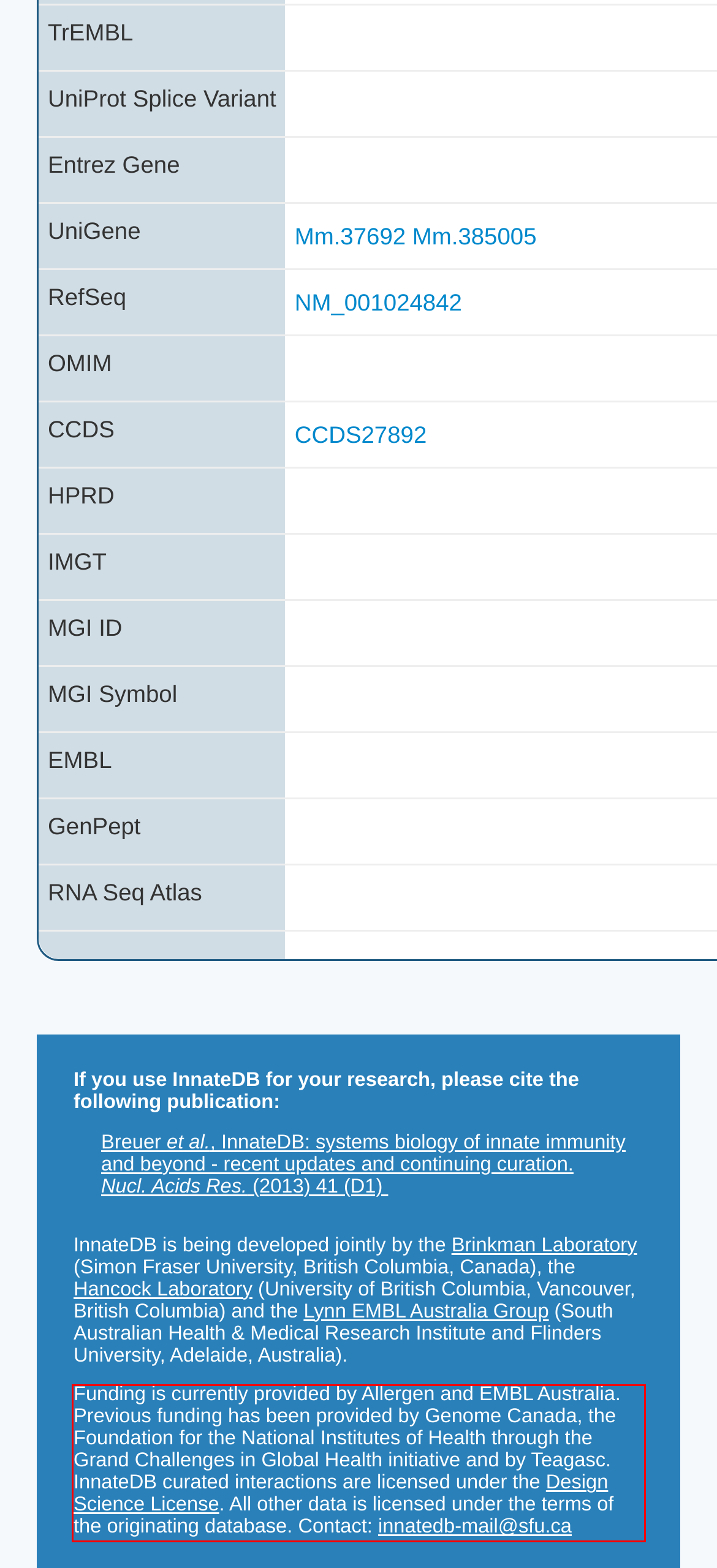Examine the webpage screenshot and use OCR to obtain the text inside the red bounding box.

Funding is currently provided by Allergen and EMBL Australia. Previous funding has been provided by Genome Canada, the Foundation for the National Institutes of Health through the Grand Challenges in Global Health initiative and by Teagasc. InnateDB curated interactions are licensed under the Design Science License. All other data is licensed under the terms of the originating database. Contact: innatedb-mail@sfu.ca